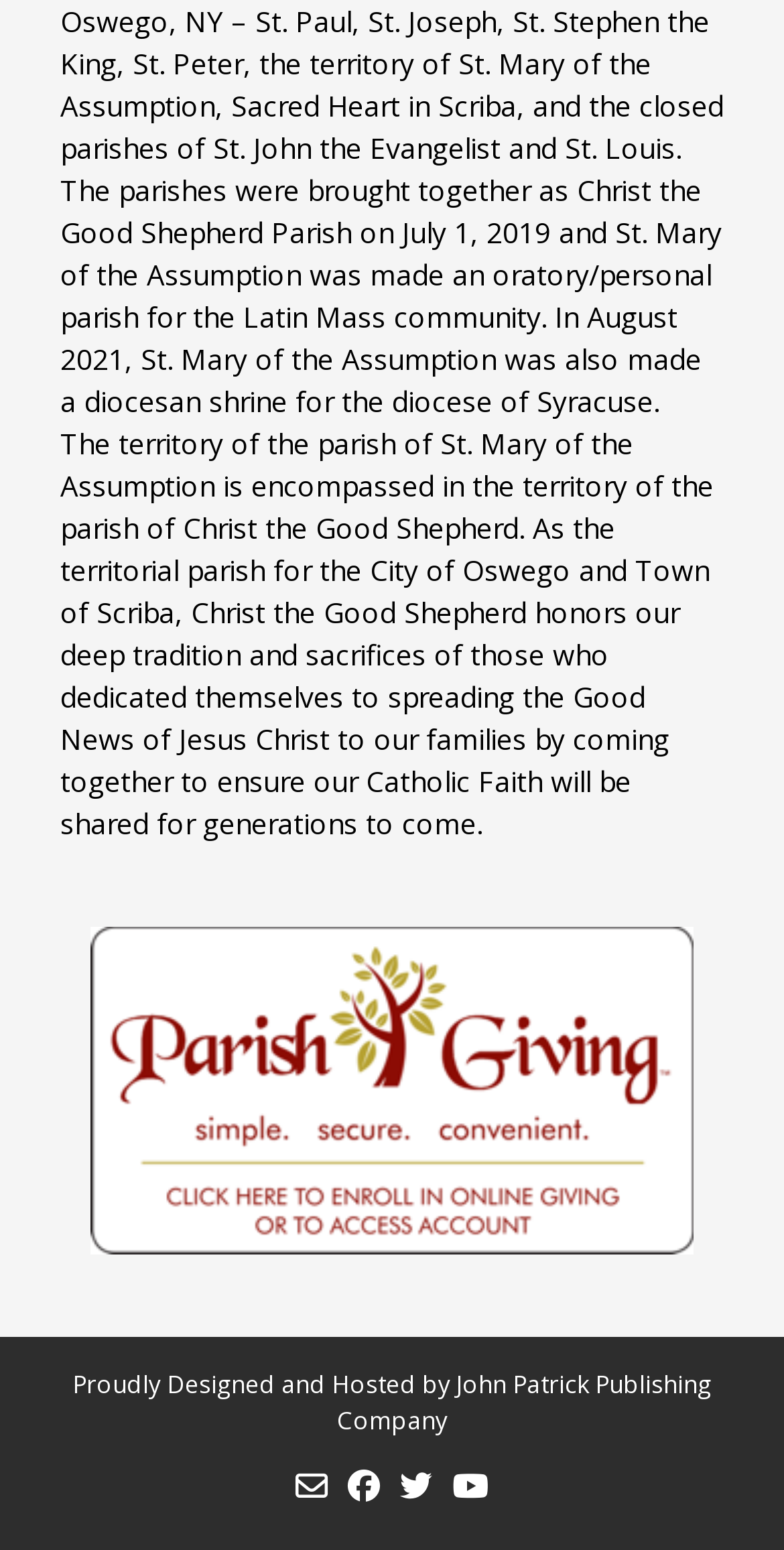What is the theme of the webpage content?
Refer to the image and give a detailed response to the question.

The StaticText element with bounding box coordinates [0.077, 0.274, 0.91, 0.544] discusses the Catholic Faith and its tradition, indicating that the theme of the webpage content is related to Catholicism.